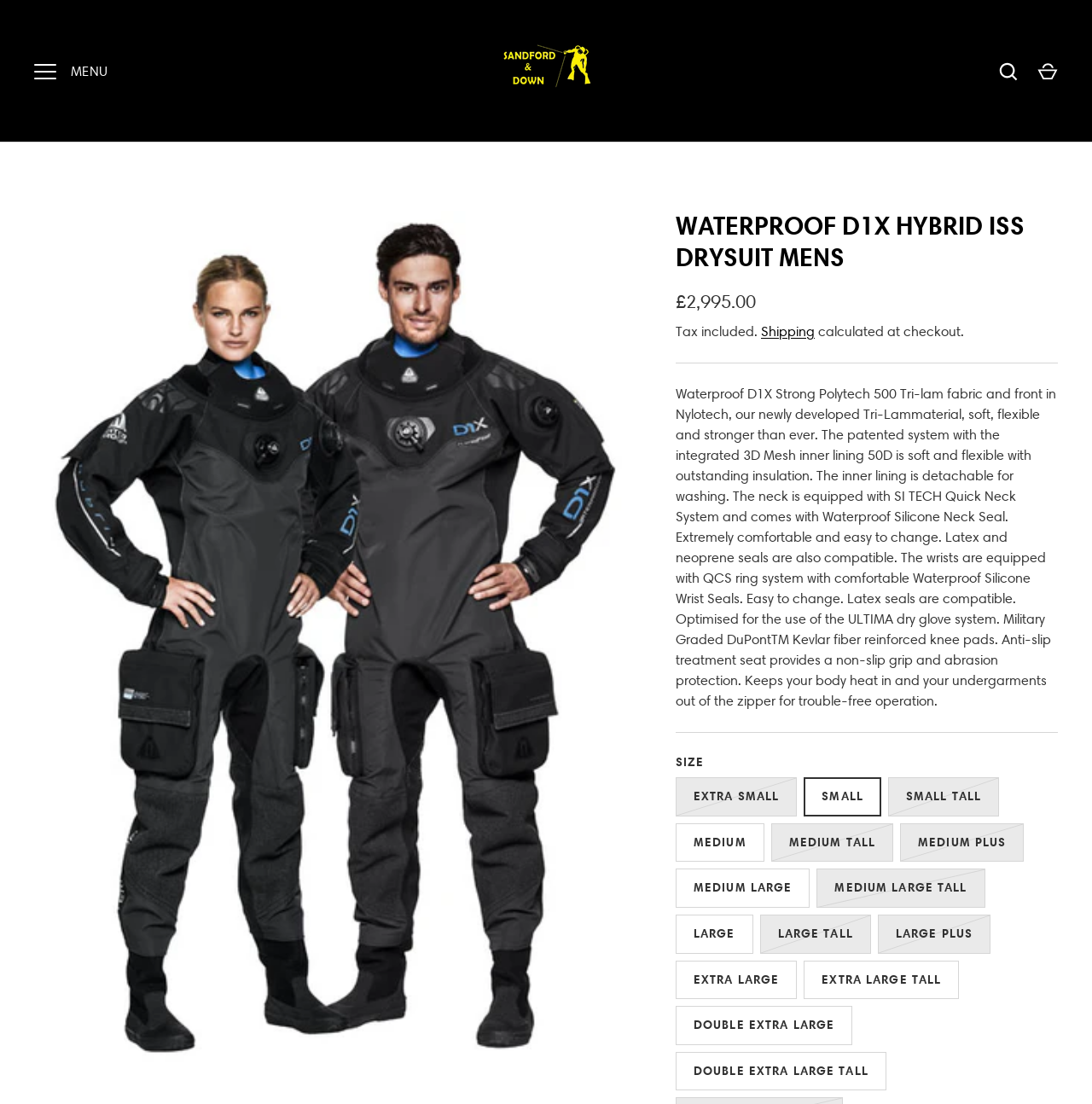Use a single word or phrase to answer the question:
What is the material of the Waterproof D1X Hybrid ISS Drysuit?

Tri-lam fabric and Nylotech